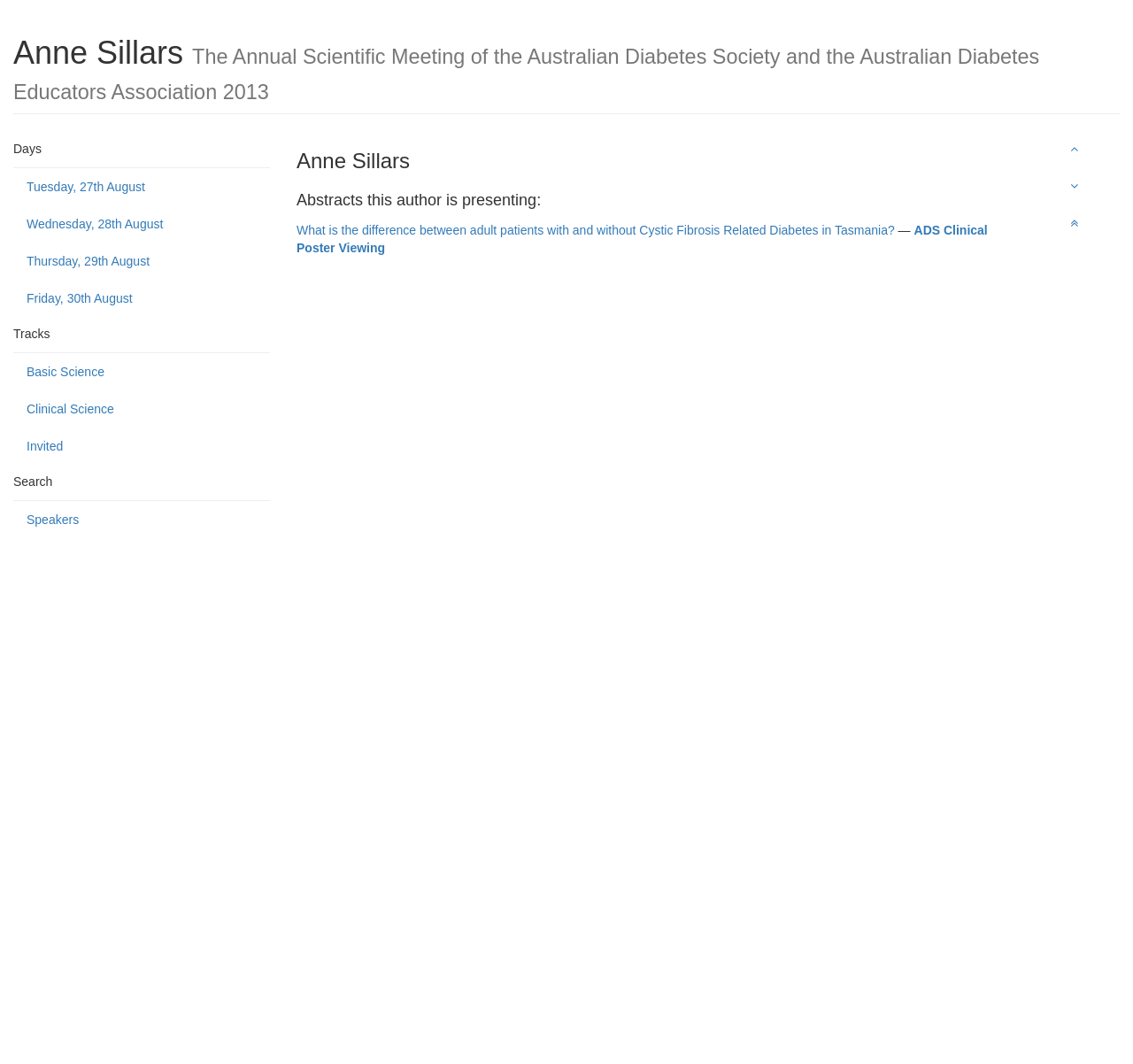Specify the bounding box coordinates of the element's region that should be clicked to achieve the following instruction: "View the details of Basic Science track". The bounding box coordinates consist of four float numbers between 0 and 1, in the format [left, top, right, bottom].

[0.012, 0.334, 0.238, 0.367]